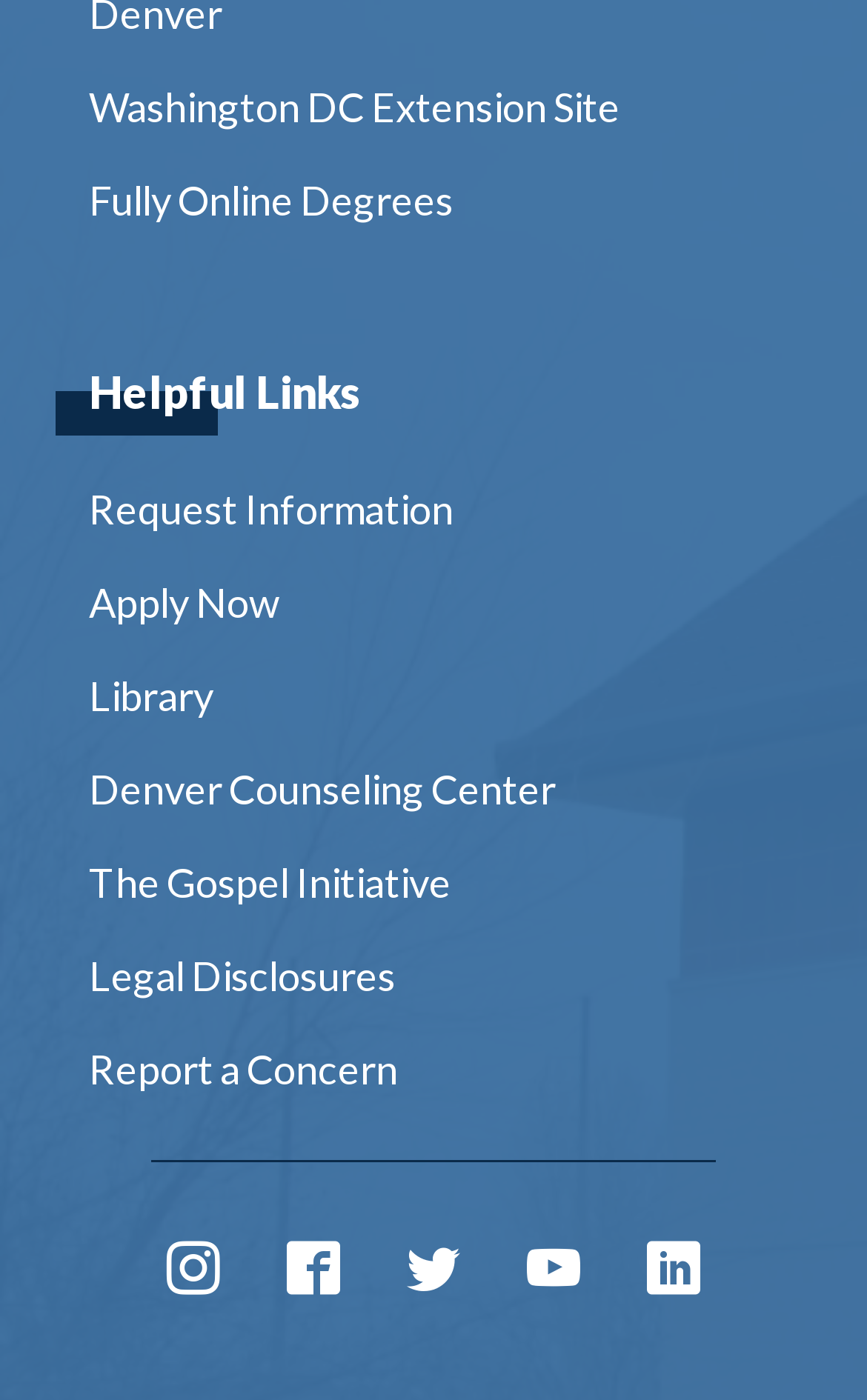Locate the bounding box coordinates of the region to be clicked to comply with the following instruction: "Visit Instagram". The coordinates must be four float numbers between 0 and 1, in the form [left, top, right, bottom].

[0.192, 0.886, 0.254, 0.921]